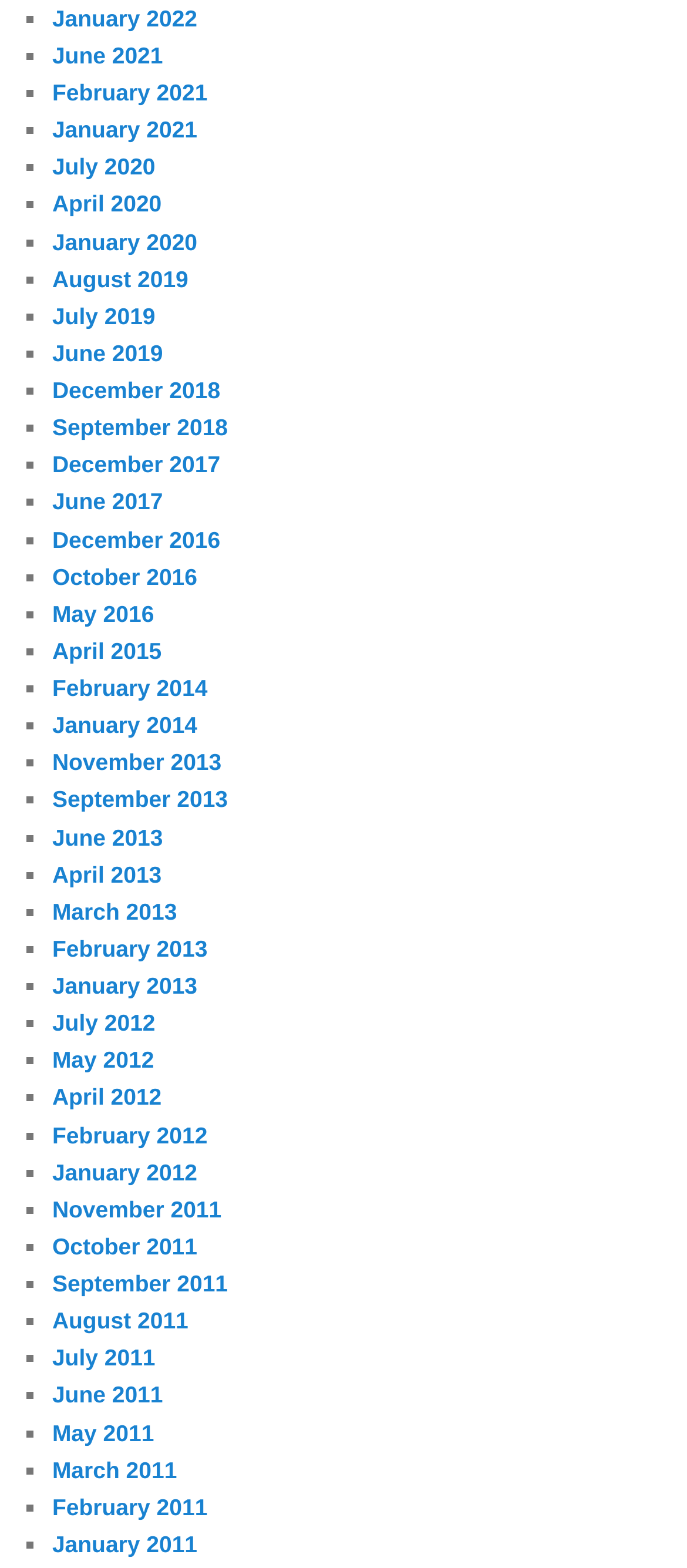Locate the bounding box coordinates of the area that needs to be clicked to fulfill the following instruction: "Access January 2021". The coordinates should be in the format of four float numbers between 0 and 1, namely [left, top, right, bottom].

[0.076, 0.074, 0.287, 0.091]